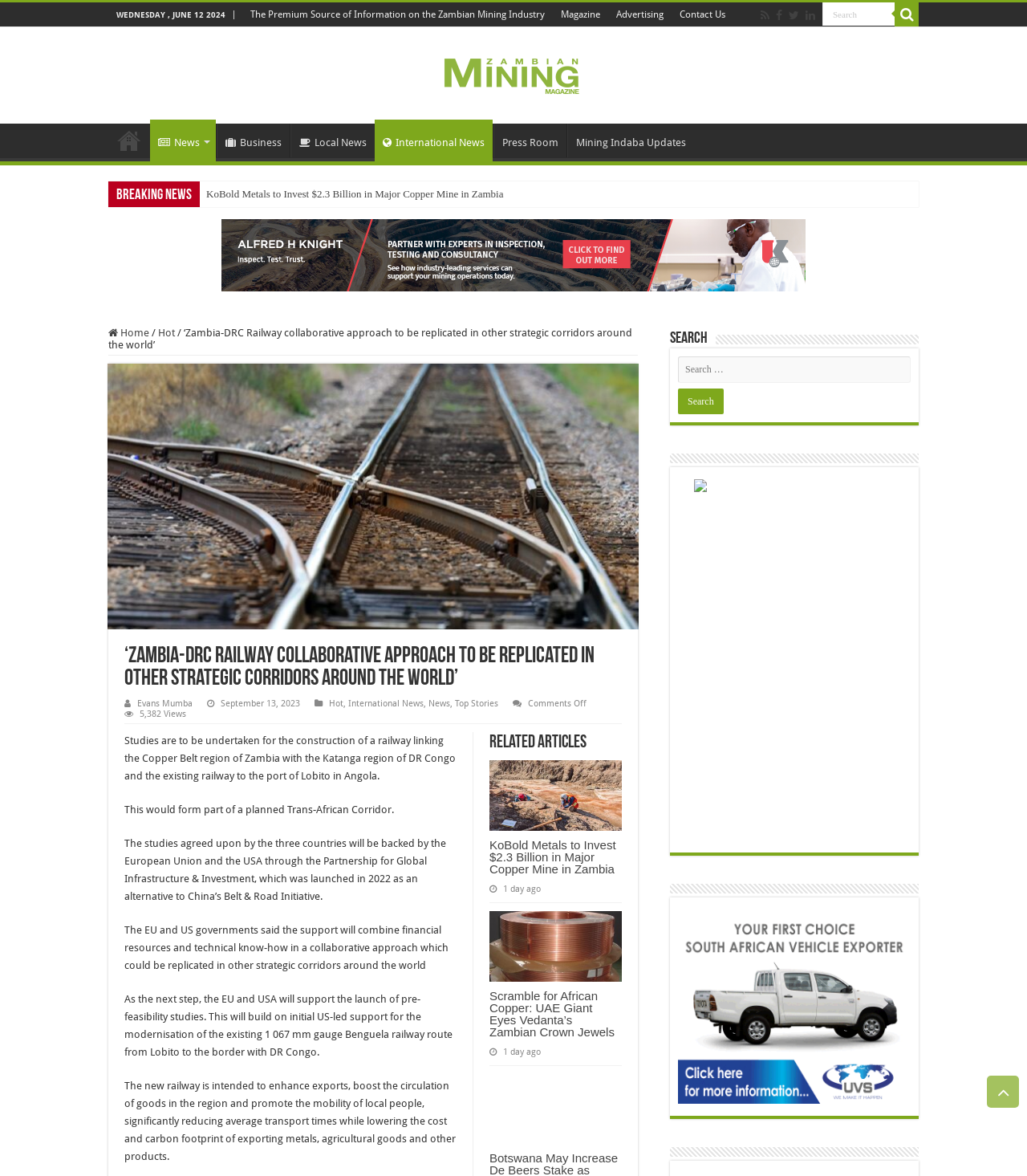Provide the bounding box coordinates of the HTML element this sentence describes: "Advertising". The bounding box coordinates consist of four float numbers between 0 and 1, i.e., [left, top, right, bottom].

[0.592, 0.002, 0.654, 0.023]